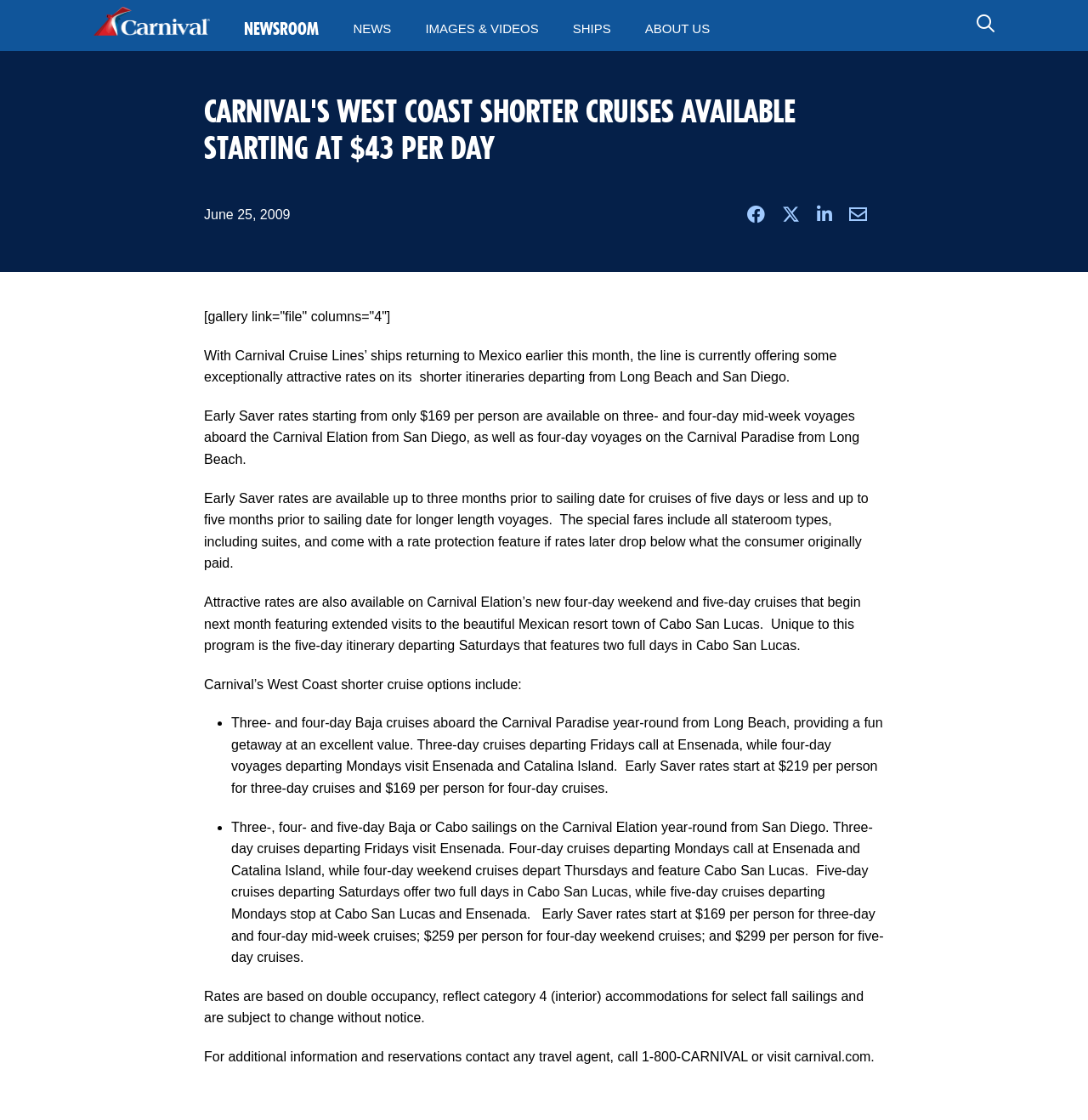Describe all the significant parts and information present on the webpage.

This webpage is about Carnival Cruise Lines' West Coast shorter cruises, with a focus on their availability and pricing. At the top, there is a logo of Carnival Cruise Line, which is also a link, situated on the left side of the page. Next to it, there is a link to the "NEWSROOM" section. 

Below these elements, there is a vertical menu with four items: "NEWS", "IMAGES & VIDEOS", "SHIPS", and "ABOUT US". Each item is a link and is positioned from left to right in the mentioned order.

On the right side of the page, there is a search bar with a submit button. 

The main content of the page is divided into several sections. The first section has a heading that reads "CARNIVAL'S WEST COAST SHORTER CRUISES AVAILABLE STARTING AT $43 PER DAY". Below the heading, there is a date "June 25, 2009", and a "Share" button with links to Facebook, LinkedIn, and Email.

The next section describes the cruise options and their prices. It starts with a brief introduction to the cruise lines' return to Mexico and the attractive rates they are offering. The text is followed by several paragraphs that provide more details about the Early Saver rates, the available itineraries, and the features of these cruises.

Below these paragraphs, there is a list of Carnival's West Coast shorter cruise options, which includes three- and four-day Baja cruises aboard the Carnival Paradise from Long Beach, and three-, four-, and five-day Baja or Cabo sailings on the Carnival Elation from San Diego. Each option is described in detail, including the itinerary, prices, and features.

At the bottom of the page, there are two more paragraphs that provide additional information about the rates and how to make reservations.